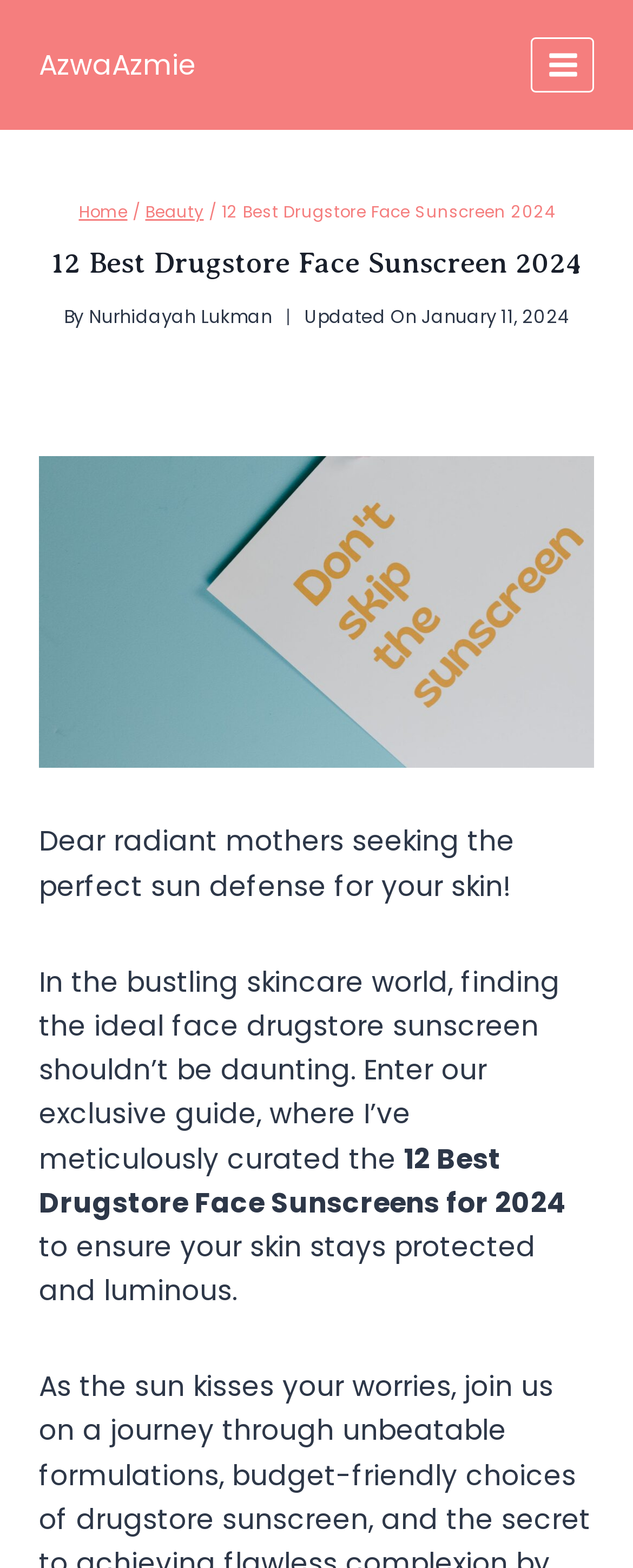When was the article updated?
Please use the image to provide a one-word or short phrase answer.

January 11, 2024